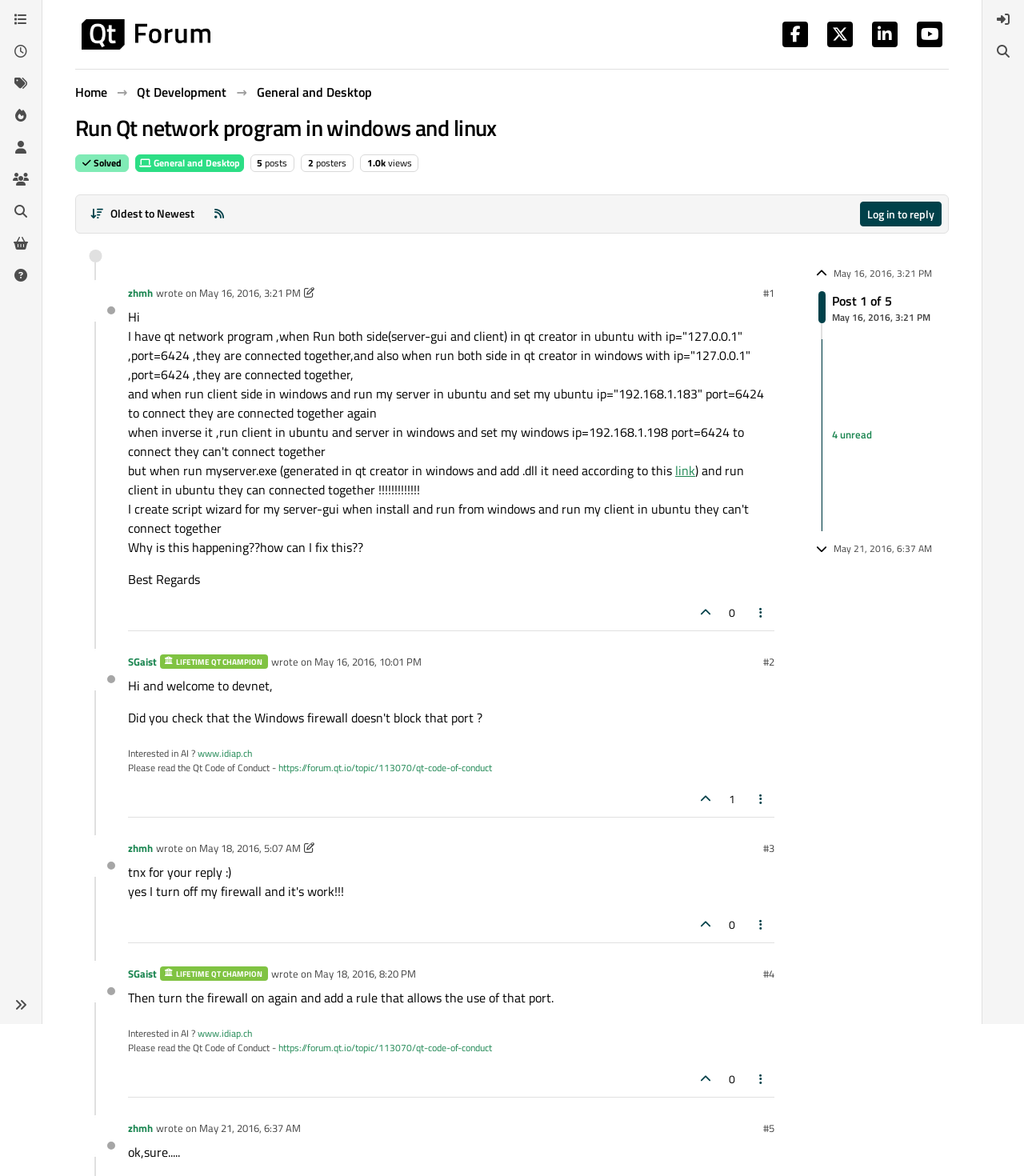Please determine the bounding box coordinates for the UI element described here. Use the format (top-left x, top-left y, bottom-right x, bottom-right y) with values bounded between 0 and 1: Z Offline

[0.075, 0.239, 0.112, 0.272]